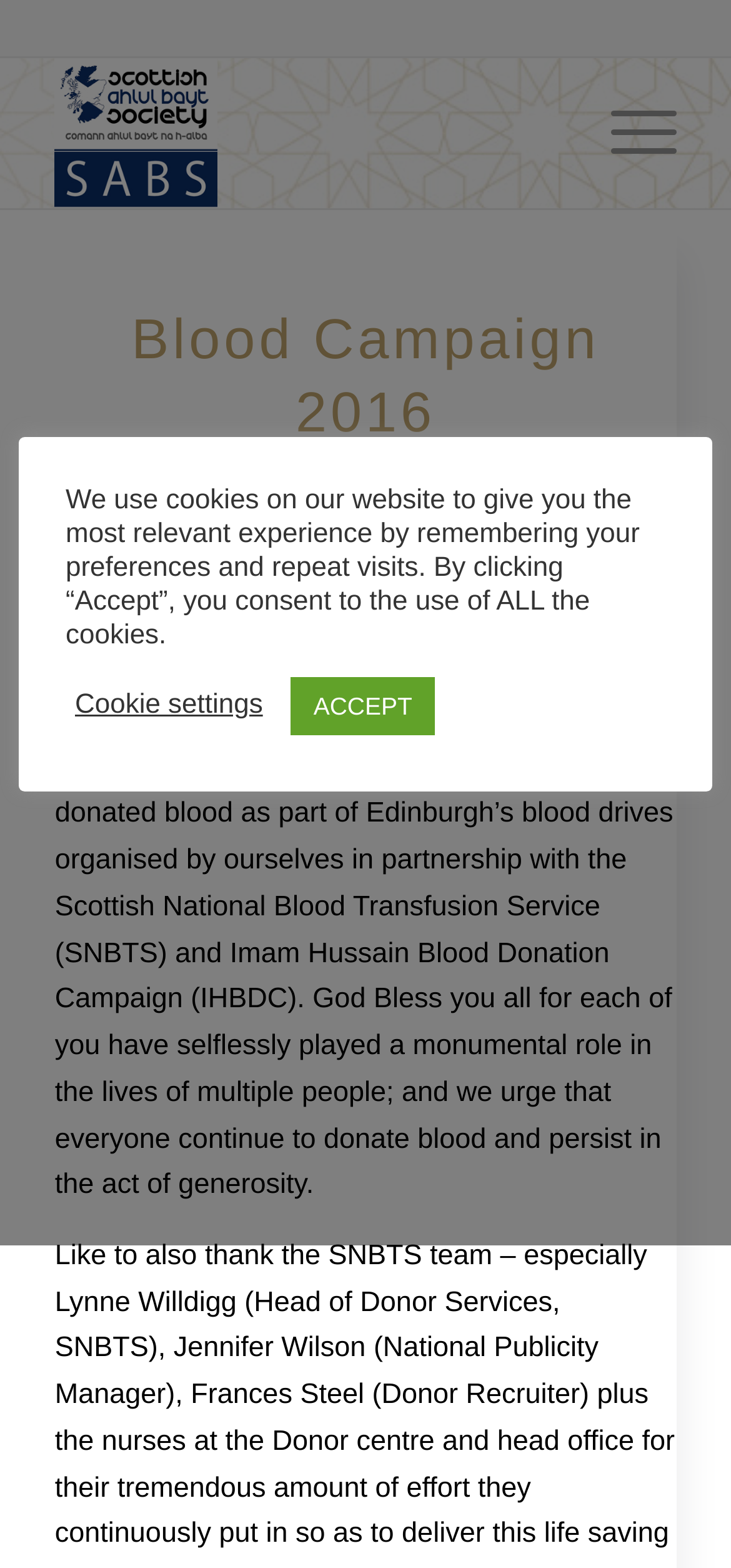Describe the webpage meticulously, covering all significant aspects.

The webpage is about the Blood Campaign 2016 organized by the Scottish Ahlul Bayt Society (SABS). At the top left, there is a logo image of SABS, accompanied by a link to the organization's website. To the right of the logo, there is a "Menu" link.

Below the logo and menu, there is a header section with a prominent heading "Blood Campaign 2016" in the center. Underneath the heading, there is a brief description of the campaign, stating that it is a blood donation campaign organized in partnership with the Scottish National Blood Transfusion Service (SNBTS) and Imam Hussain Blood Donation Campaign (IHBDC) in Edinburgh from October 26 to November 5, 2016.

Further down, there is a paragraph of text expressing gratitude to those who donated blood and encouraging others to continue doing so. This text is positioned near the center of the page.

At the bottom of the page, there is a notification about the use of cookies on the website, with options to accept or adjust cookie settings. The "Cookie settings" button is located to the left of the "ACCEPT" button.